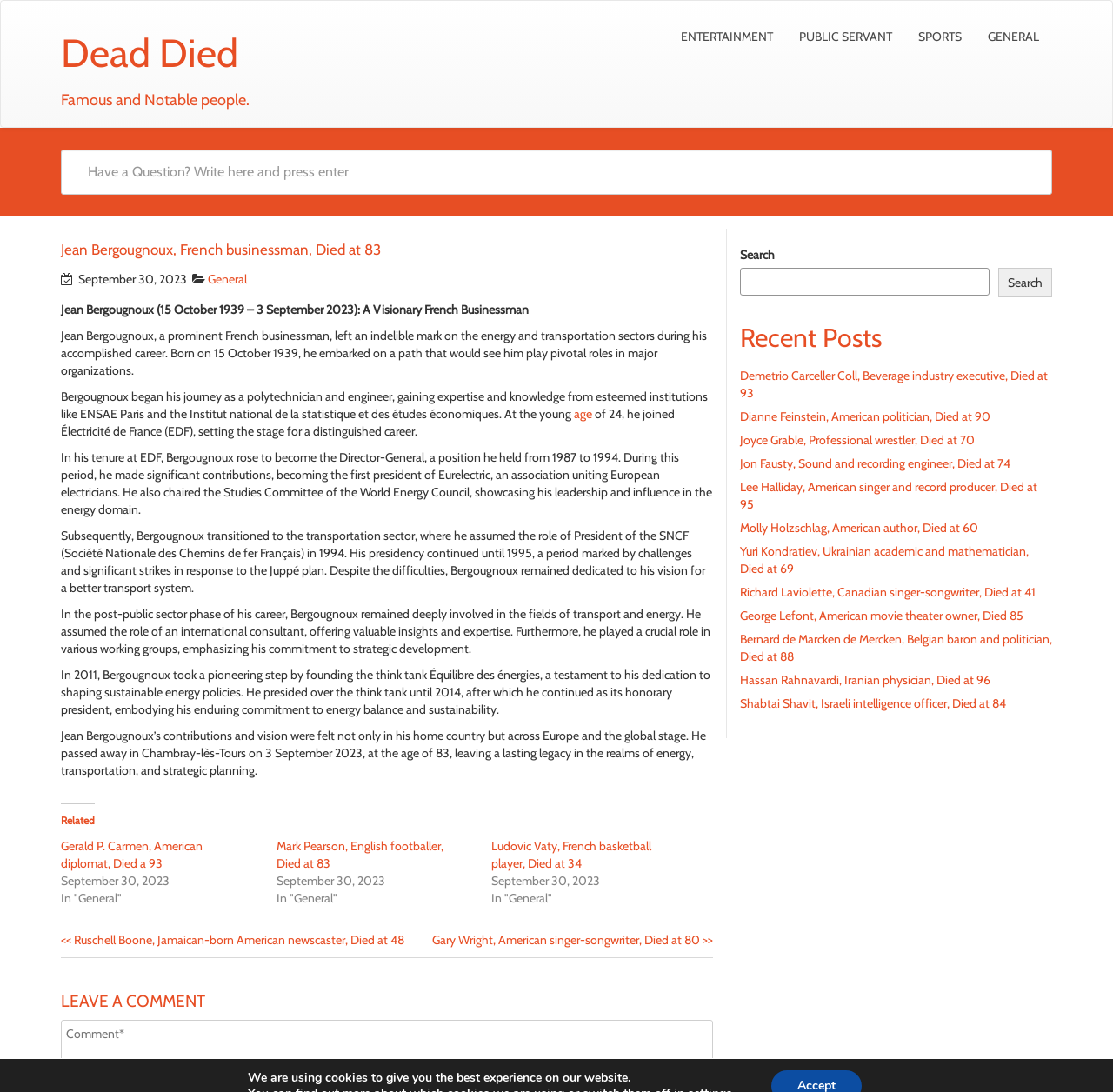Find and specify the bounding box coordinates that correspond to the clickable region for the instruction: "Read about Jean Bergougnoux".

[0.055, 0.277, 0.475, 0.291]